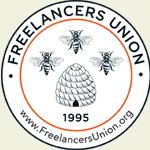Respond with a single word or phrase:
What is the URL mentioned in the logo?

www.FreelancersUnion.org